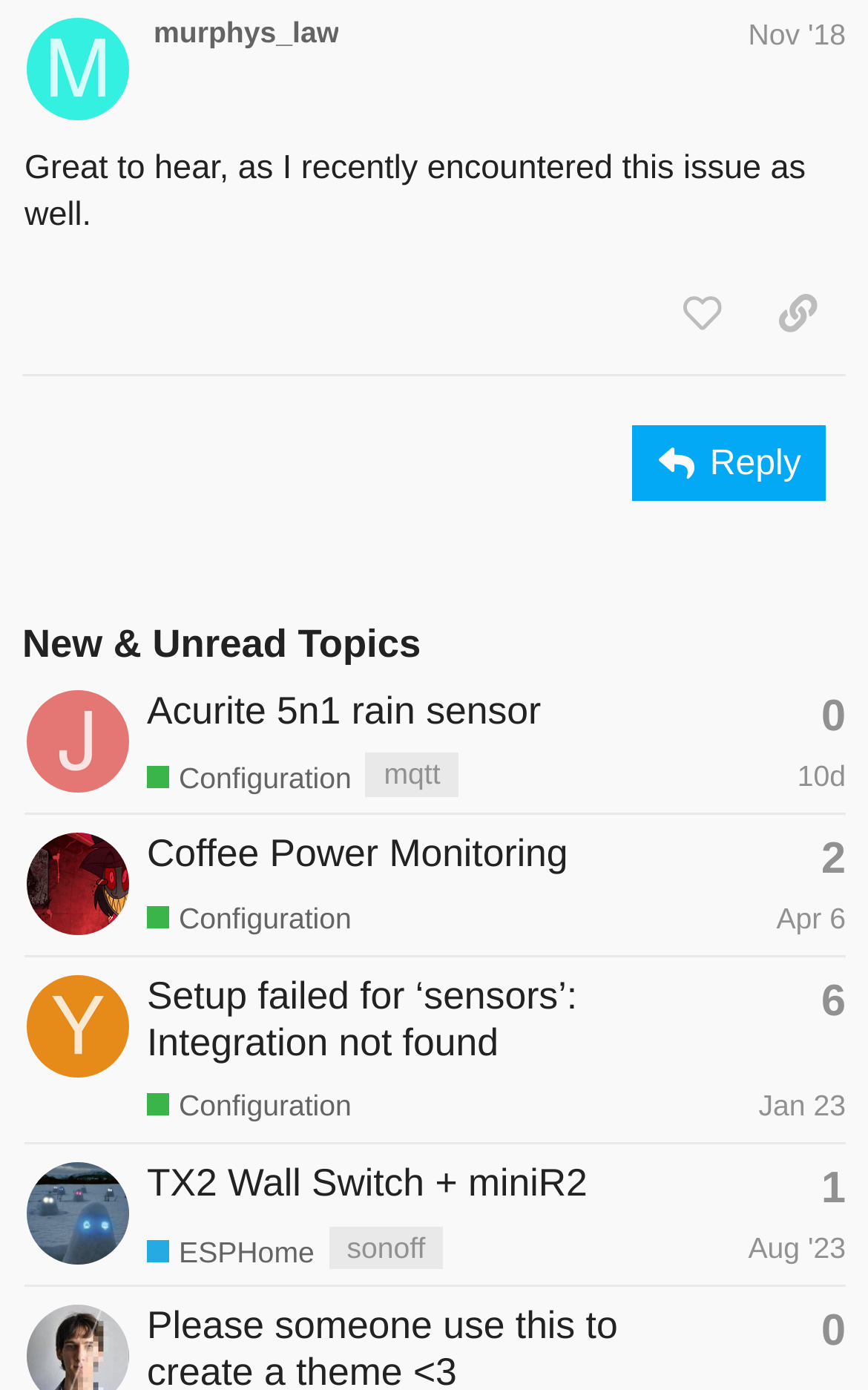Please identify the coordinates of the bounding box for the clickable region that will accomplish this instruction: "View the topic 'Acurite 5n1 rain sensor'".

[0.169, 0.495, 0.623, 0.527]